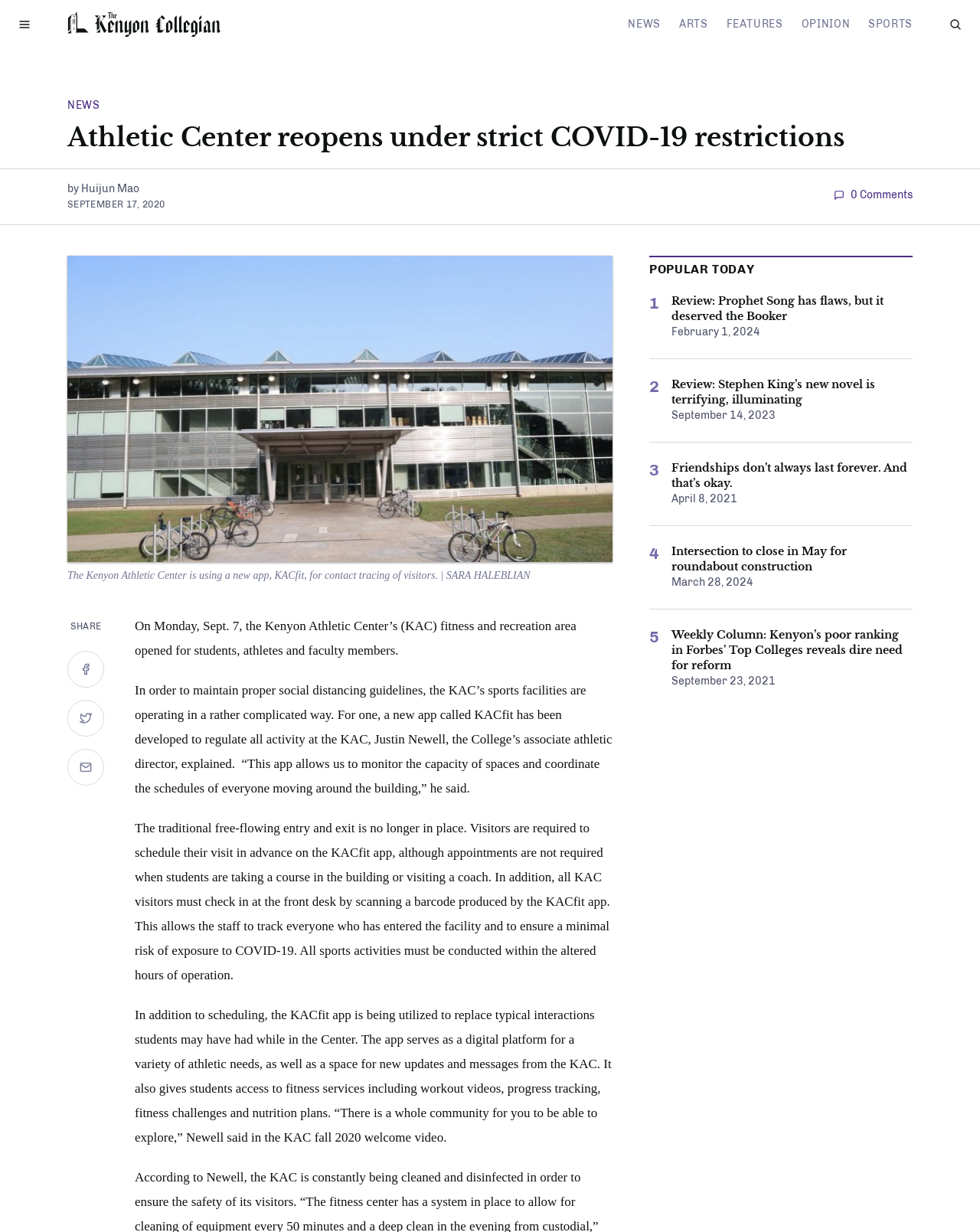Using the information in the image, give a detailed answer to the following question: How many links are available in the 'SHARE THIS ARTICLE' section?

The 'SHARE THIS ARTICLE' section has three links: 'Share on Facebook', 'Share on Twitter', and 'Email this article'. These links are located below the article's content and are used to share the article on social media or via email.